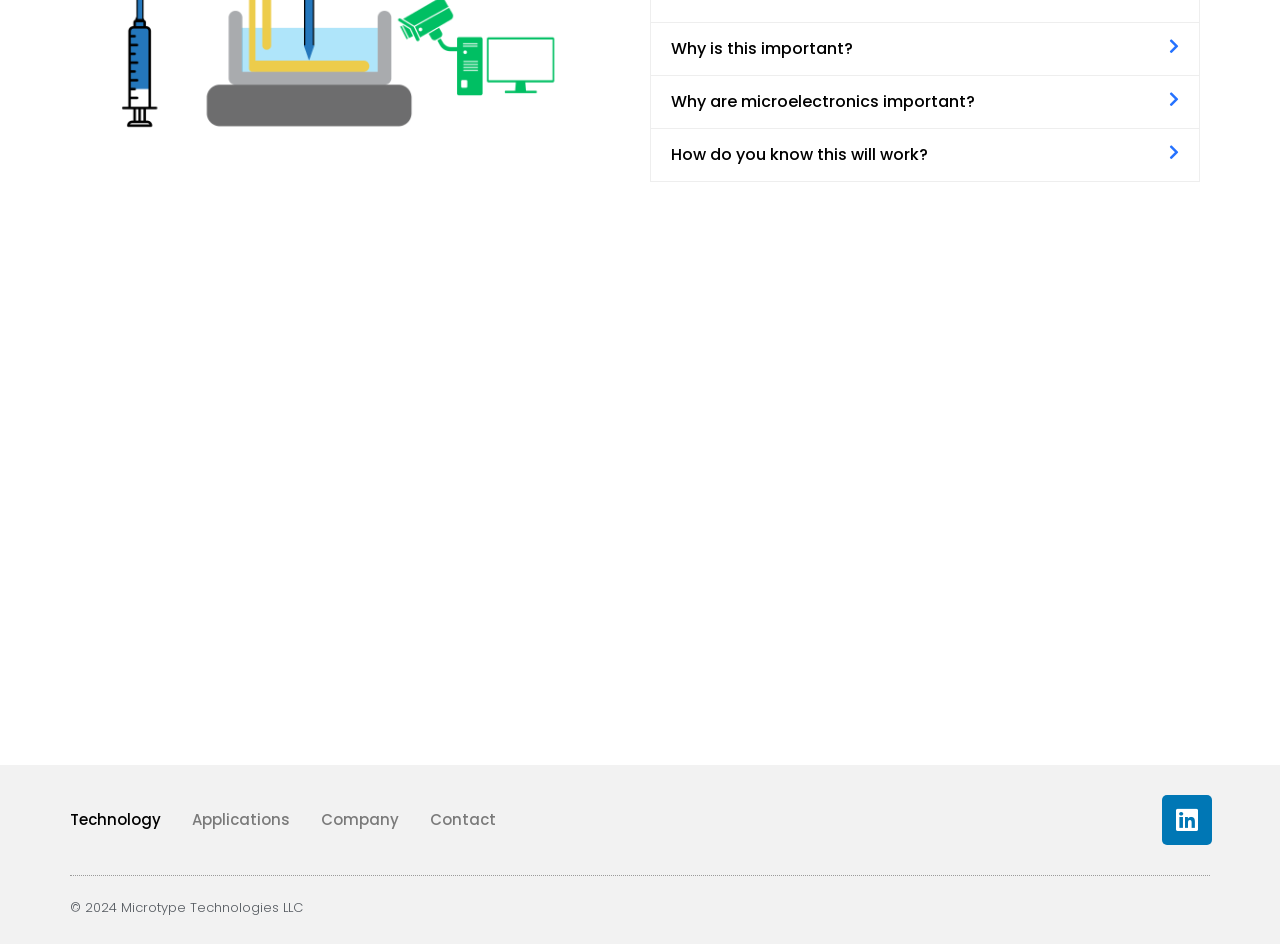What is the company name?
Analyze the image and provide a thorough answer to the question.

The company name can be found at the bottom of the webpage, in the copyright section, which states '© 2024 Microtype Technologies LLC'.